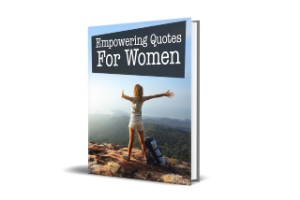Use a single word or phrase to answer the question: 
What is the purpose of the book?

To offer uplifting quotes for women